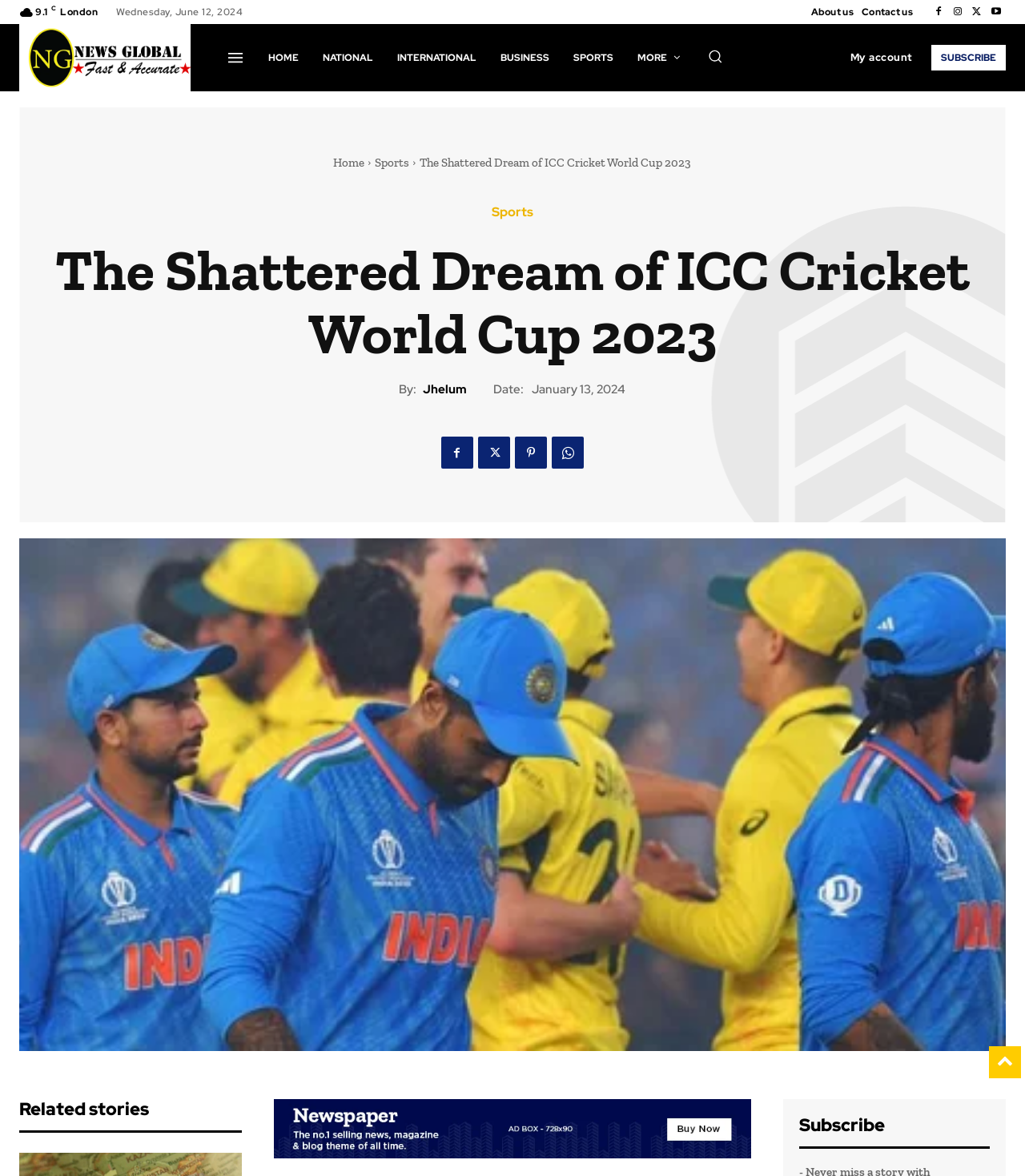Determine the bounding box coordinates (top-left x, top-left y, bottom-right x, bottom-right y) of the UI element described in the following text: Jhelum

[0.412, 0.325, 0.455, 0.337]